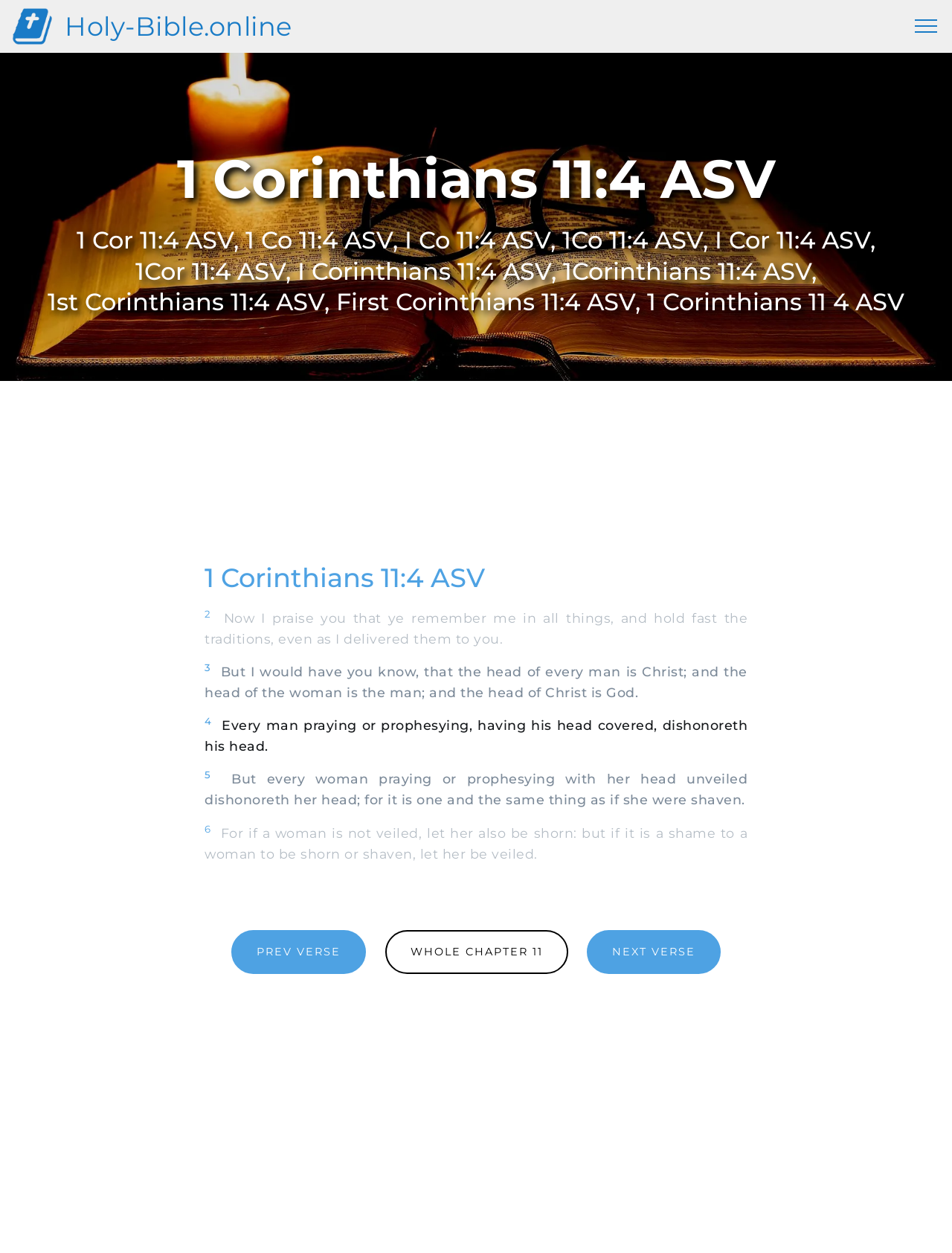Please provide a brief answer to the following inquiry using a single word or phrase:
What is the relationship between a man's head and Christ?

Christ is the head